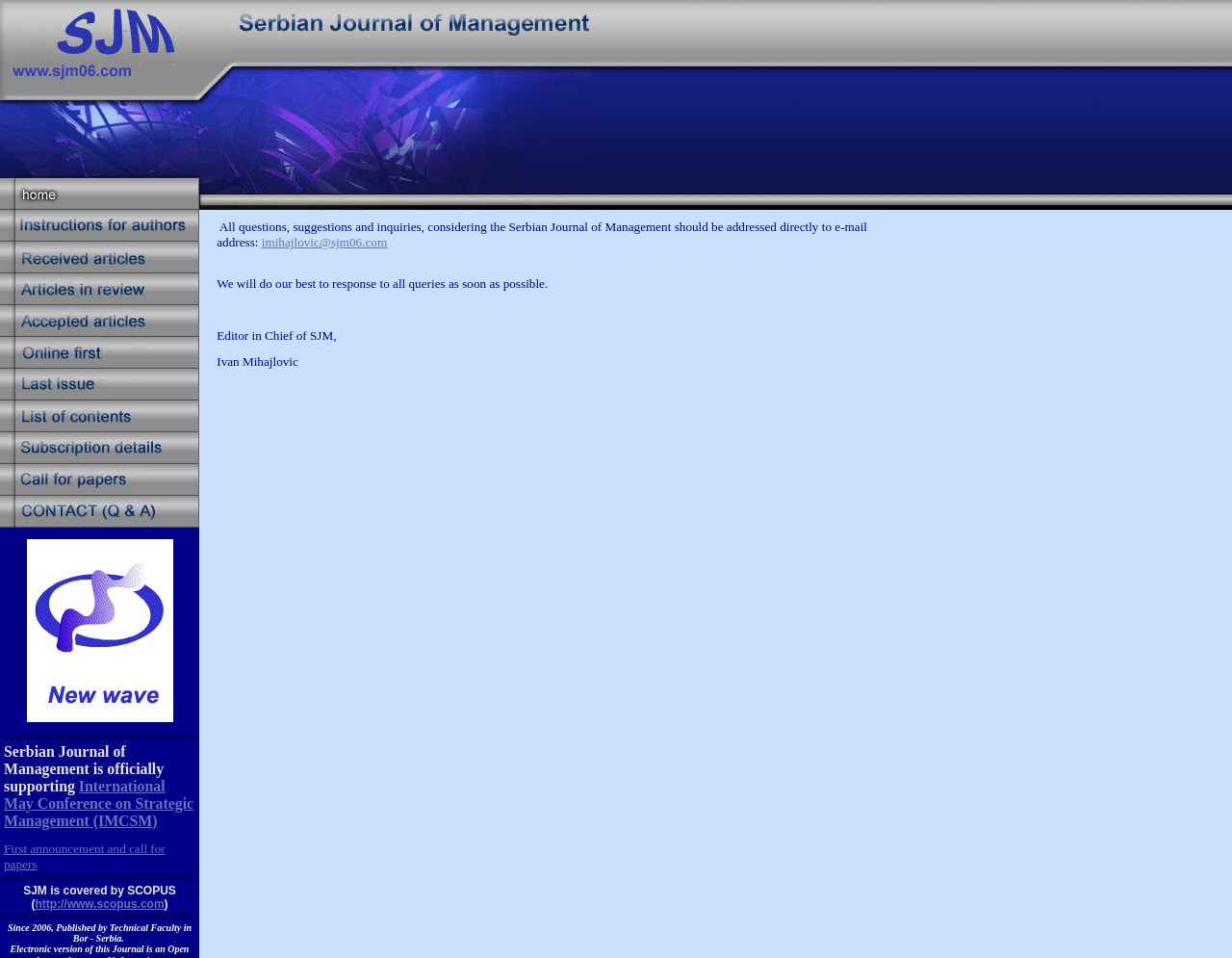Explain the webpage in detail.

The webpage is for the Serbian Journal of Management. At the top, there is a layout table with three cells, where the first cell contains a link, and the other two cells are empty. Below this table, there is another layout table with two cells, where both cells are empty.

The main content of the webpage is located in a third layout table, which has three cells. The first cell contains a link, and the second cell is empty. The third cell contains a list of 11 links, stacked vertically, with no text or descriptions.

Below this table, there is an image with a link, accompanied by a row of grid cells. The first grid cell is empty, and the second grid cell contains a paragraph of text announcing the International May Conference on Strategic Management (IMCSM) and a call for papers, with two links to more information. The following grid cells are empty, except for one that contains a sentence stating that SJM is covered by SCOPUS, with a link to the SCOPUS website.

At the bottom of the page, there is a link to an email address, imihajlovic@sjm06.com.